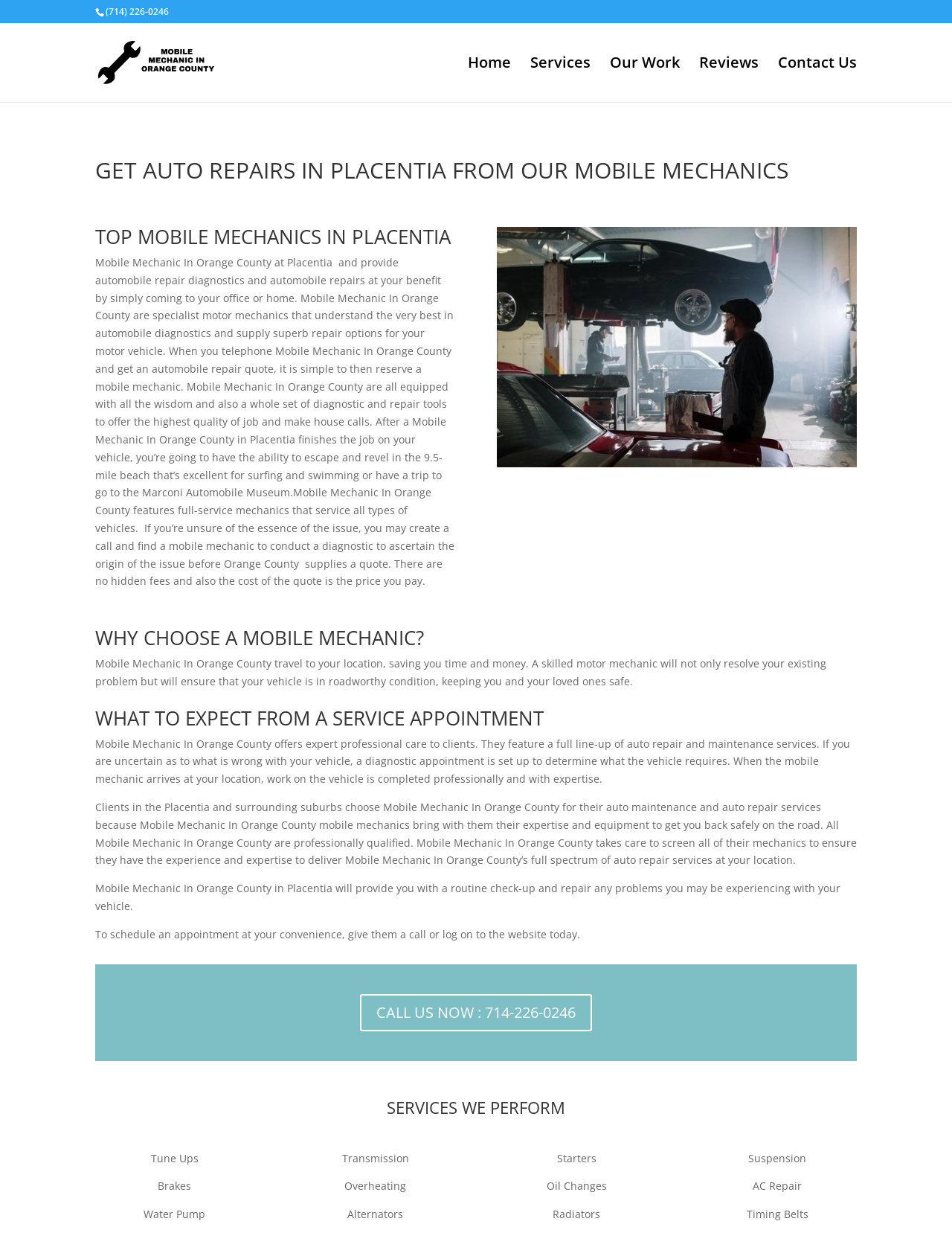What is the benefit of using Mobile Mechanic In Orange County?
Answer with a single word or phrase by referring to the visual content.

Saving time and money